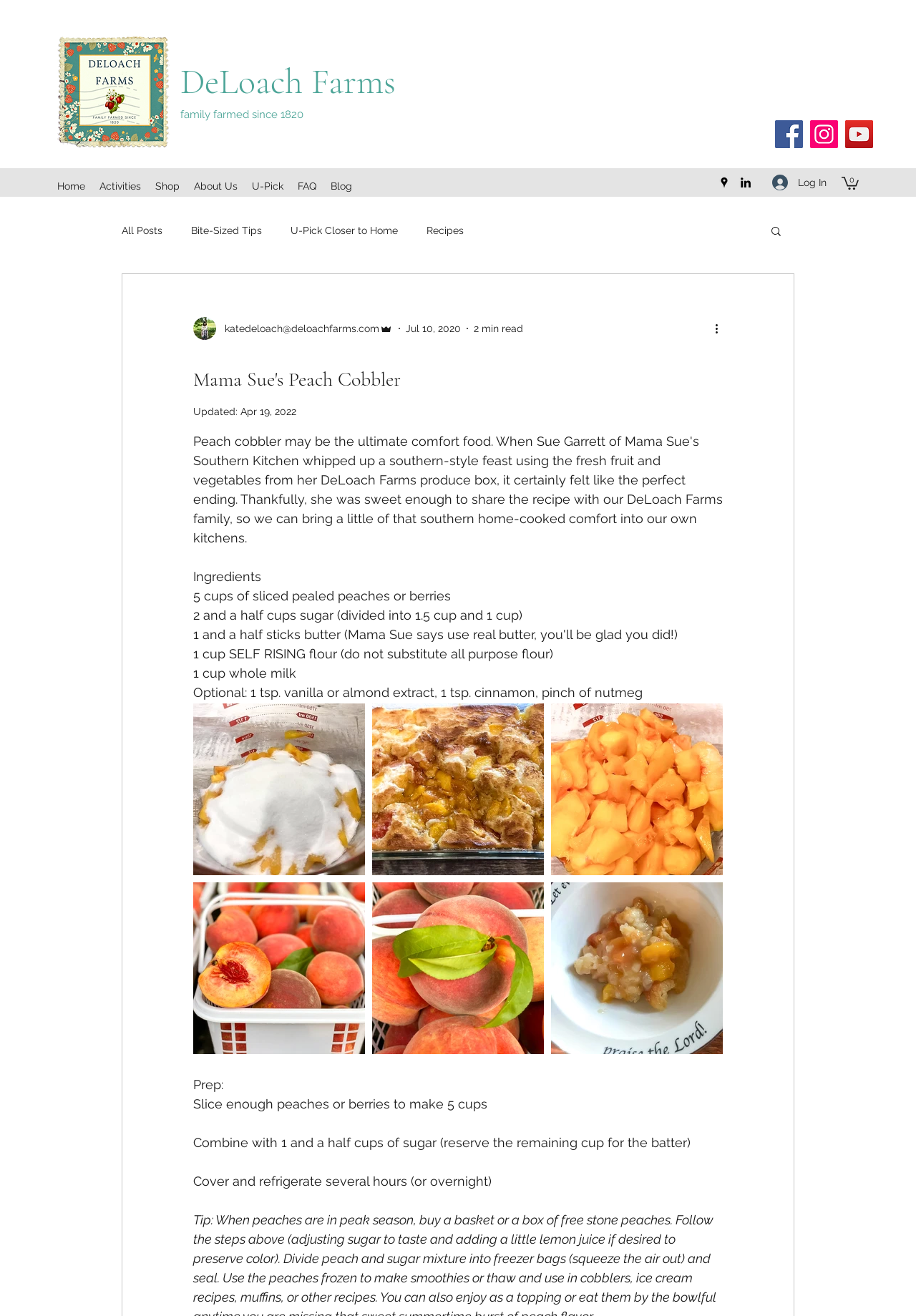Find and indicate the bounding box coordinates of the region you should select to follow the given instruction: "Log in to the website".

[0.832, 0.129, 0.913, 0.149]